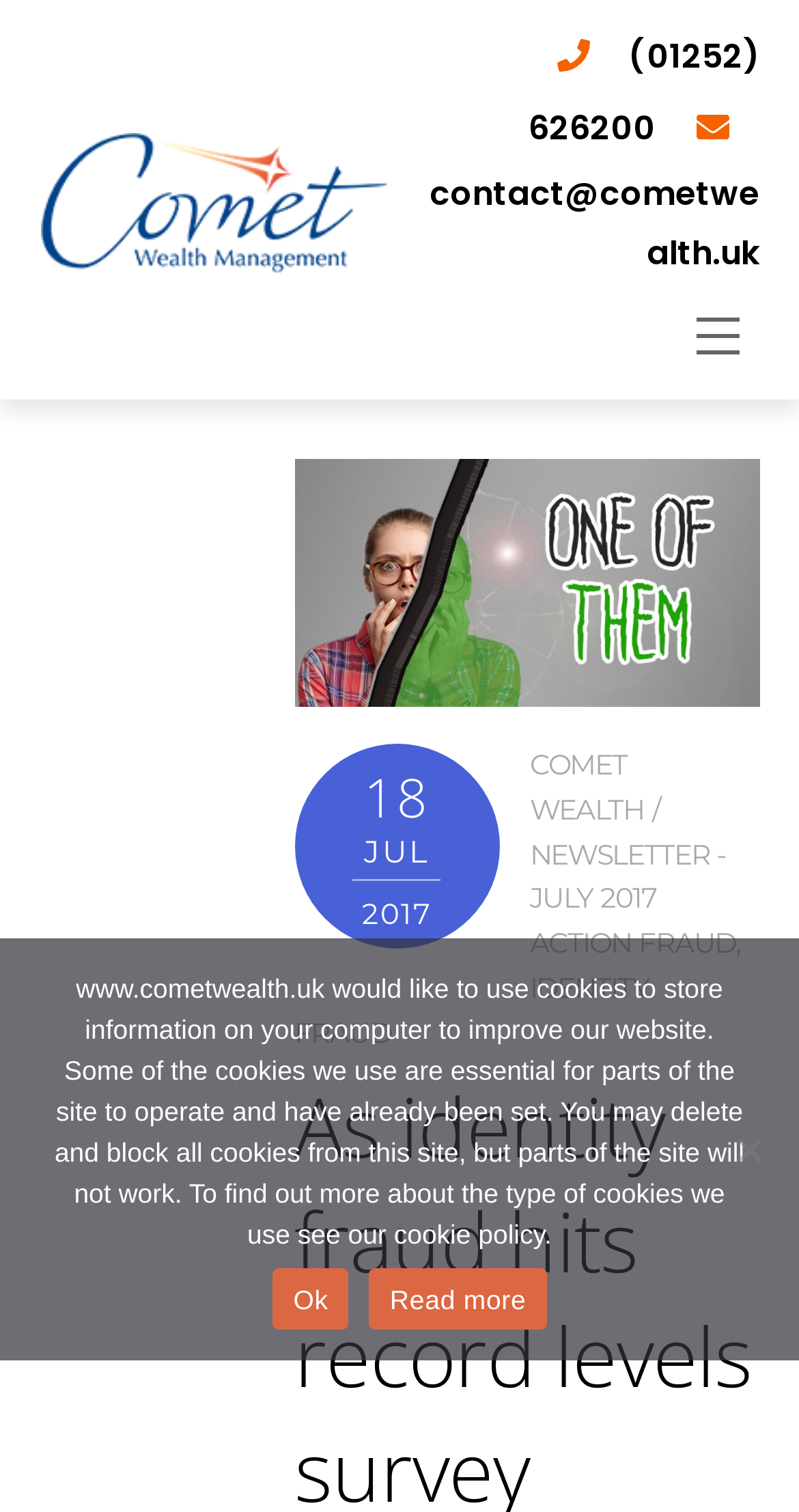Please identify and generate the text content of the webpage's main heading.

As identity fraud hits record levels survey reveals that people are still not protecting themselves